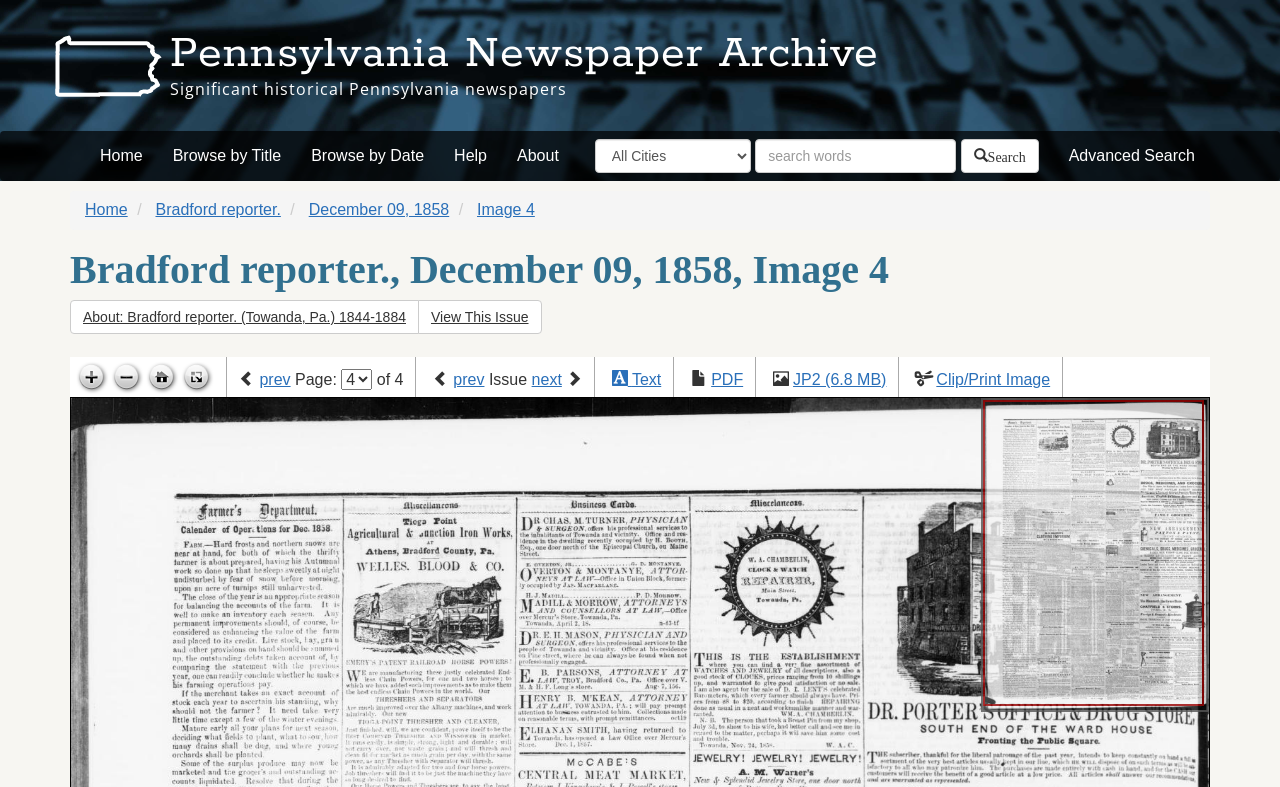Could you specify the bounding box coordinates for the clickable section to complete the following instruction: "Go to the previous page"?

[0.203, 0.471, 0.227, 0.492]